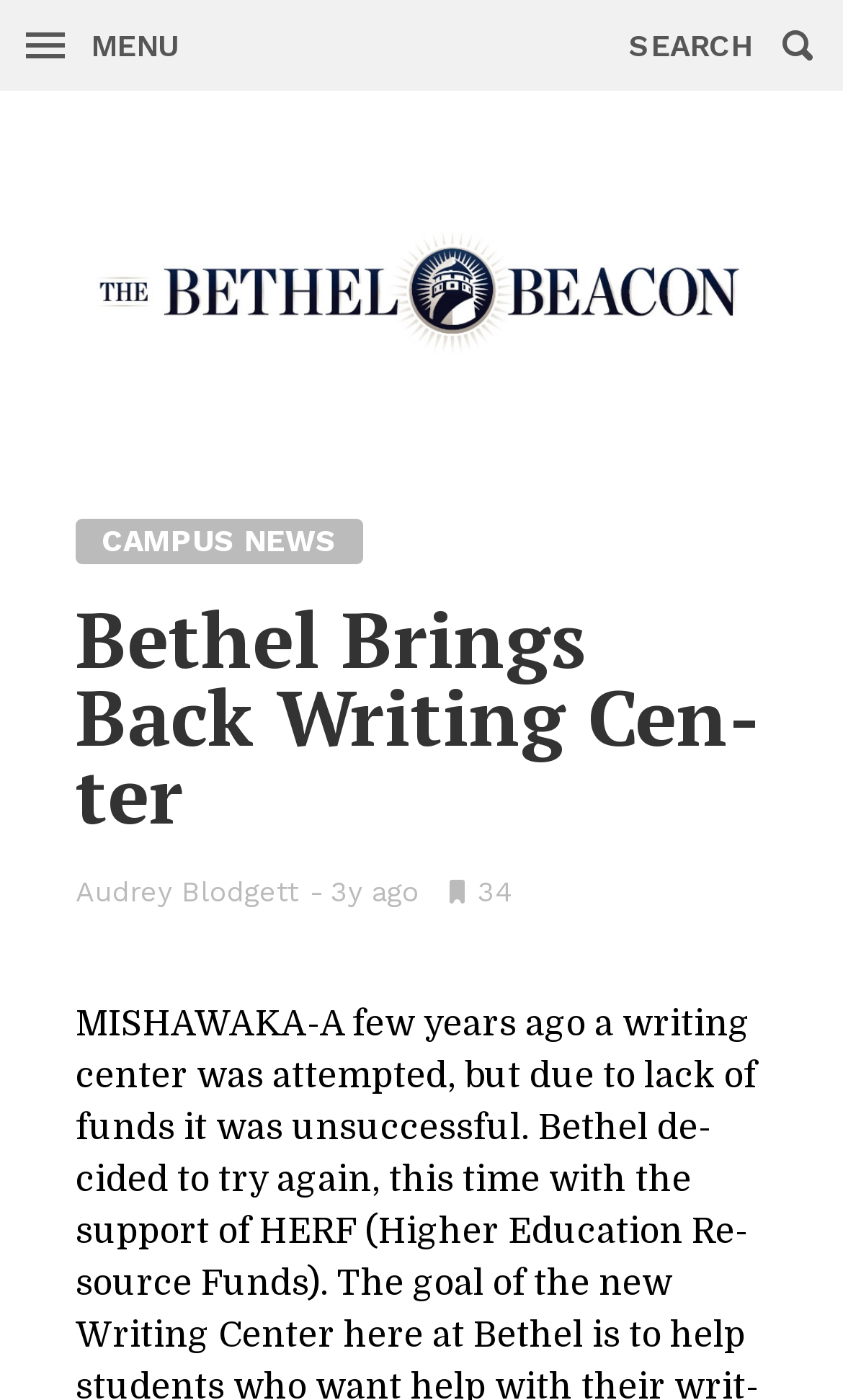Describe the webpage in detail, including text, images, and layout.

The webpage is about Bethel Brings Back Writing Center, as indicated by the title. At the top left corner, there is a menu button labeled "MENU". Next to it, there is a "CLOSE" button. On the top right corner, there is a search bar with a "SEARCH" label and a search button accompanied by a small image. 

Below the search bar, there is a horizontal banner with the logo of Bethel Beacon, which spans almost the entire width of the page. 

Underneath the banner, there is a section labeled "CAMPUS NEWS" on the left side. To the right of this label, there is an empty link. The main article title "Bethel Brings Back Writing Center" is a large heading that spans most of the page width. 

The article is written by Audrey Blodgett, as indicated by a link below the title. The date of the article, "3 years ago", is displayed next to the author's name. There is a small image and a comment count "34" on the right side of the author information.